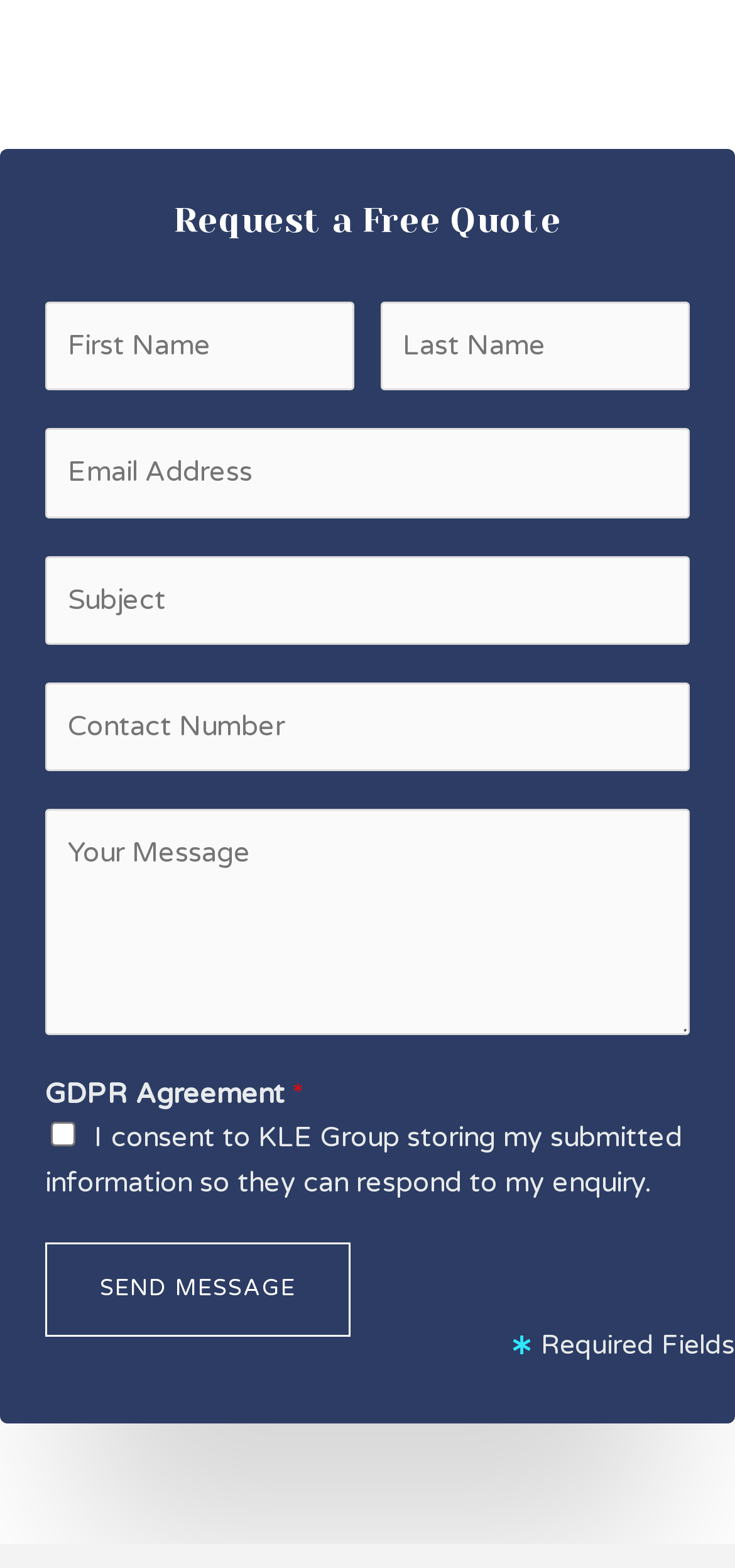What is the GDPR agreement about?
Please provide a detailed answer to the question.

The GDPR agreement checkbox is accompanied by a text that says 'I consent to KLE Group storing my submitted information so they can respond to my enquiry.', which suggests that the agreement is about allowing the company to store the user's submitted information for the purpose of responding to their enquiry.